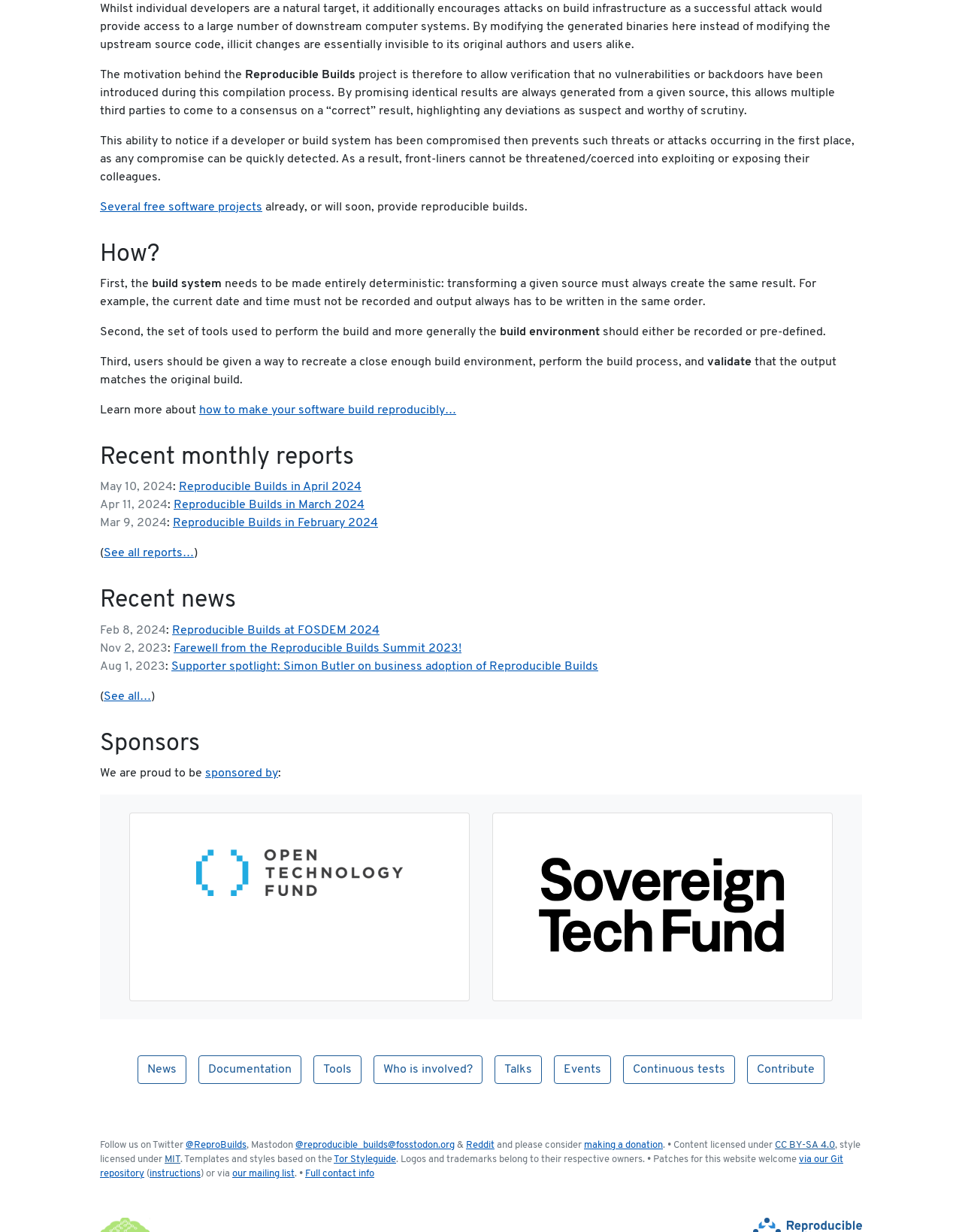Show the bounding box coordinates of the region that should be clicked to follow the instruction: "Make a donation."

[0.607, 0.926, 0.689, 0.933]